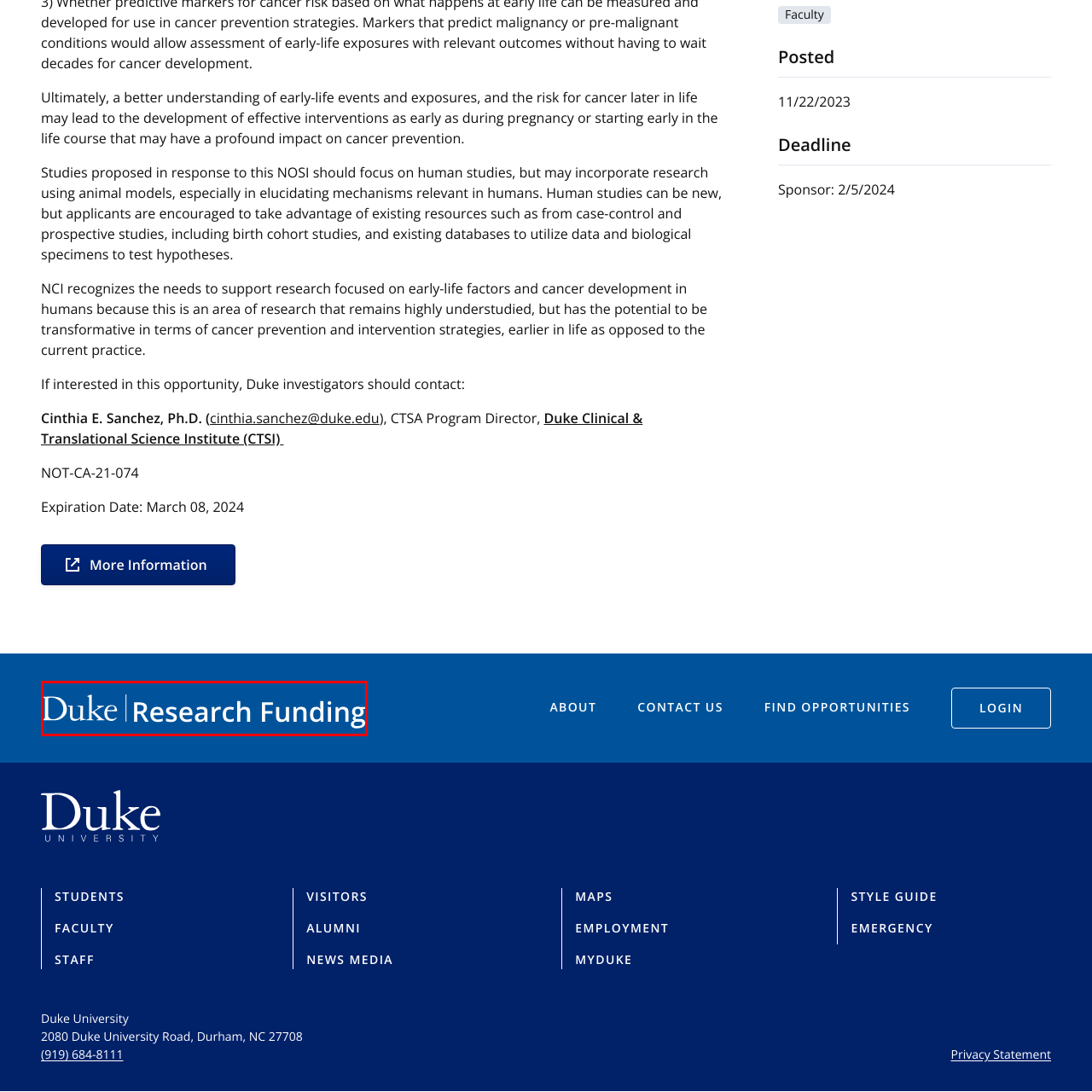Direct your attention to the image marked by the red box and answer the given question using a single word or phrase:
What is the purpose of the webpage?

Informing about funding opportunities